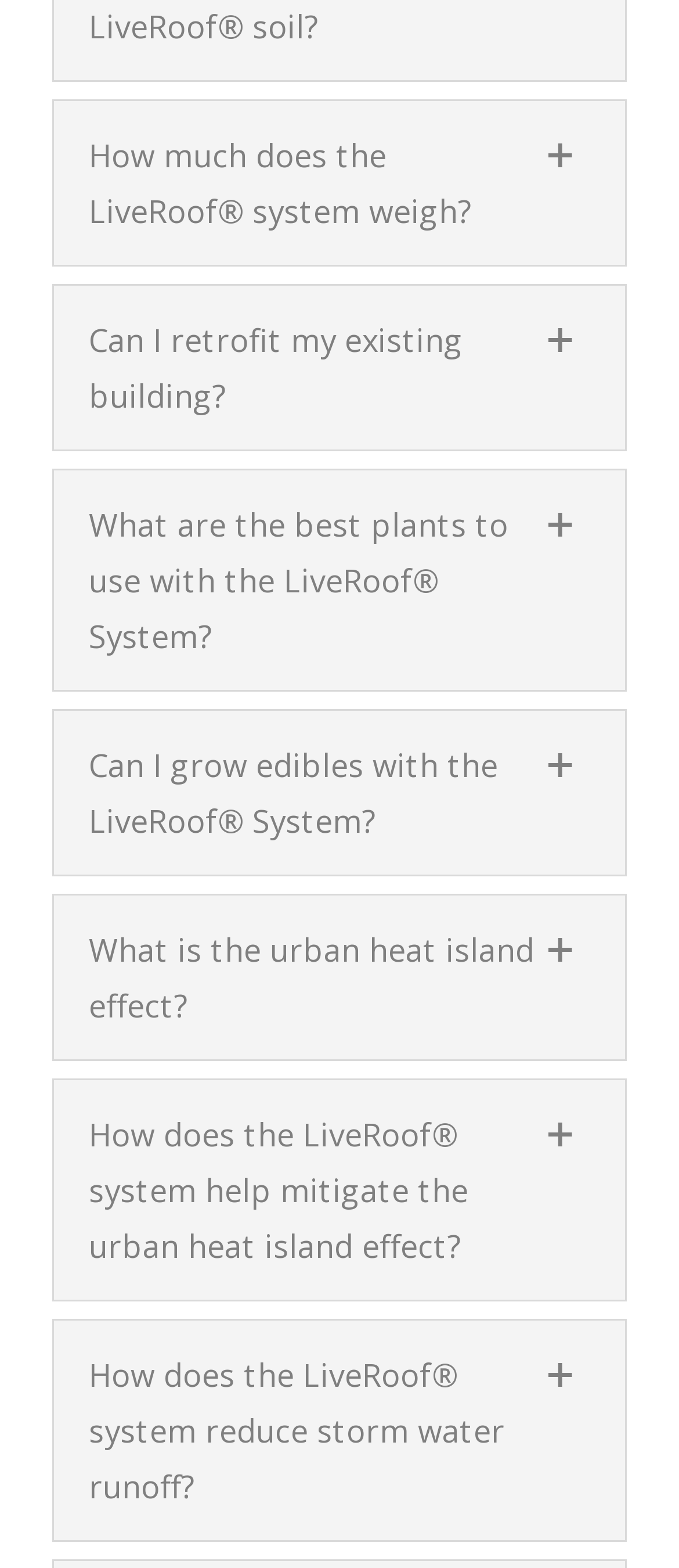Can edibles be grown with the LiveRoof system?
Examine the image and give a concise answer in one word or a short phrase.

Yes